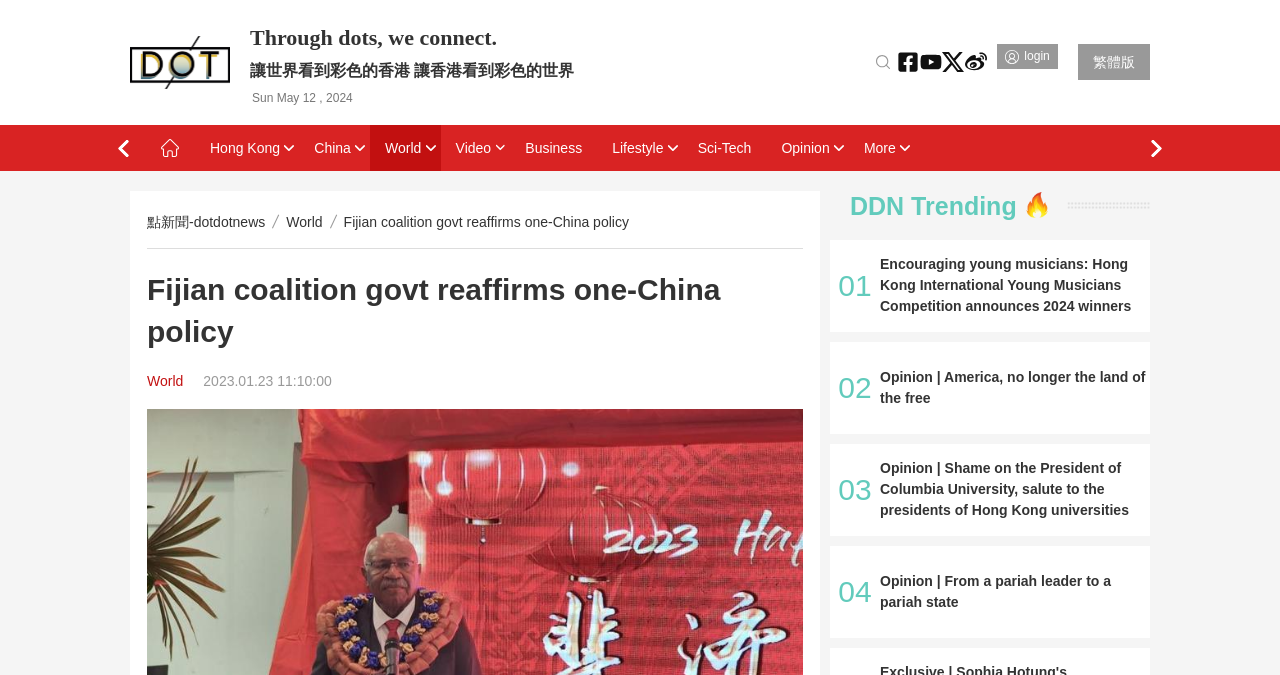Can you find the bounding box coordinates of the area I should click to execute the following instruction: "Go to the World page"?

[0.289, 0.185, 0.344, 0.253]